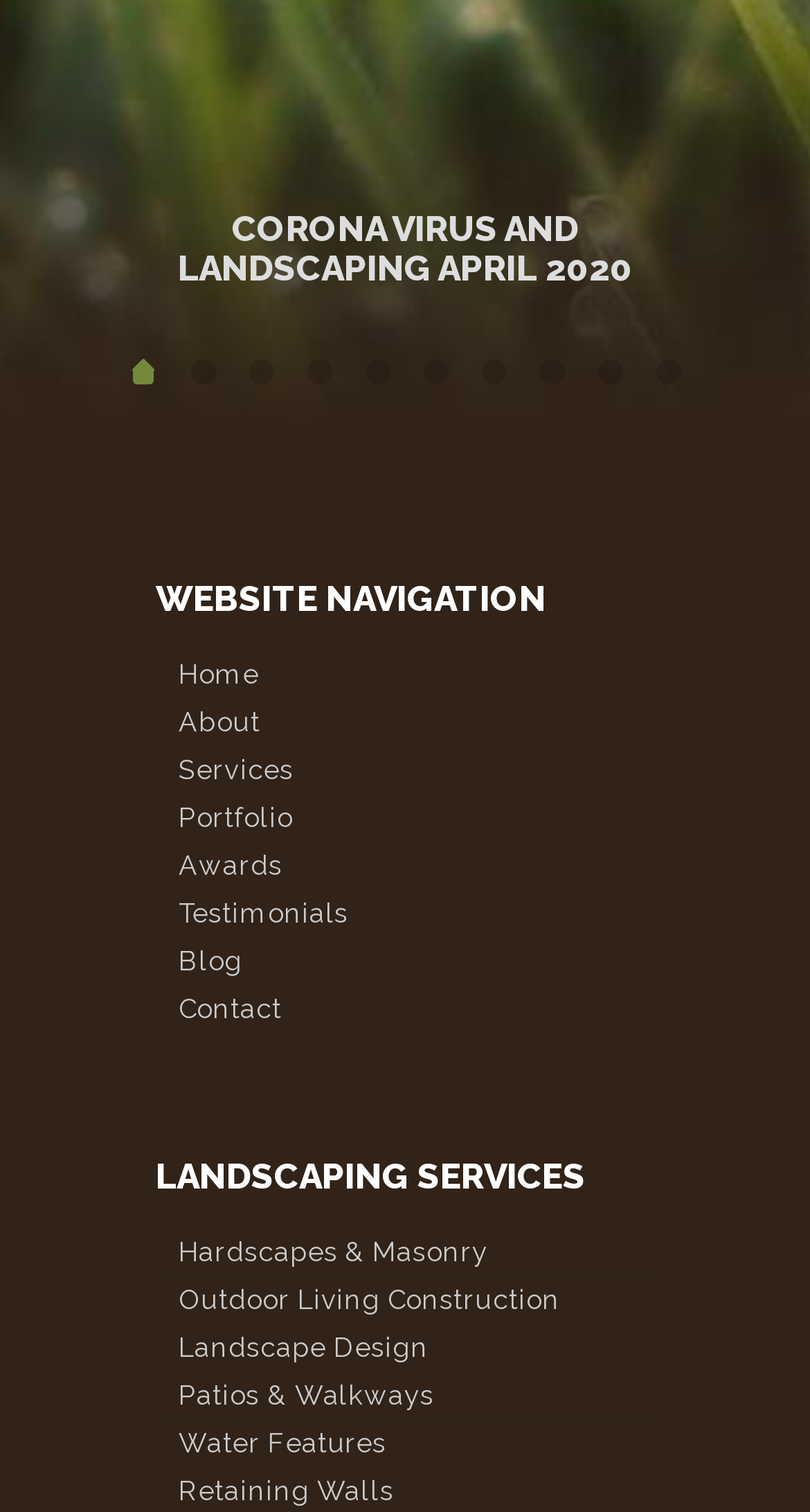Carefully observe the image and respond to the question with a detailed answer:
What is the first link under 'WEBSITE NAVIGATION'?

I looked at the list of links under the 'WEBSITE NAVIGATION' heading and found that the first one listed is 'Home'.